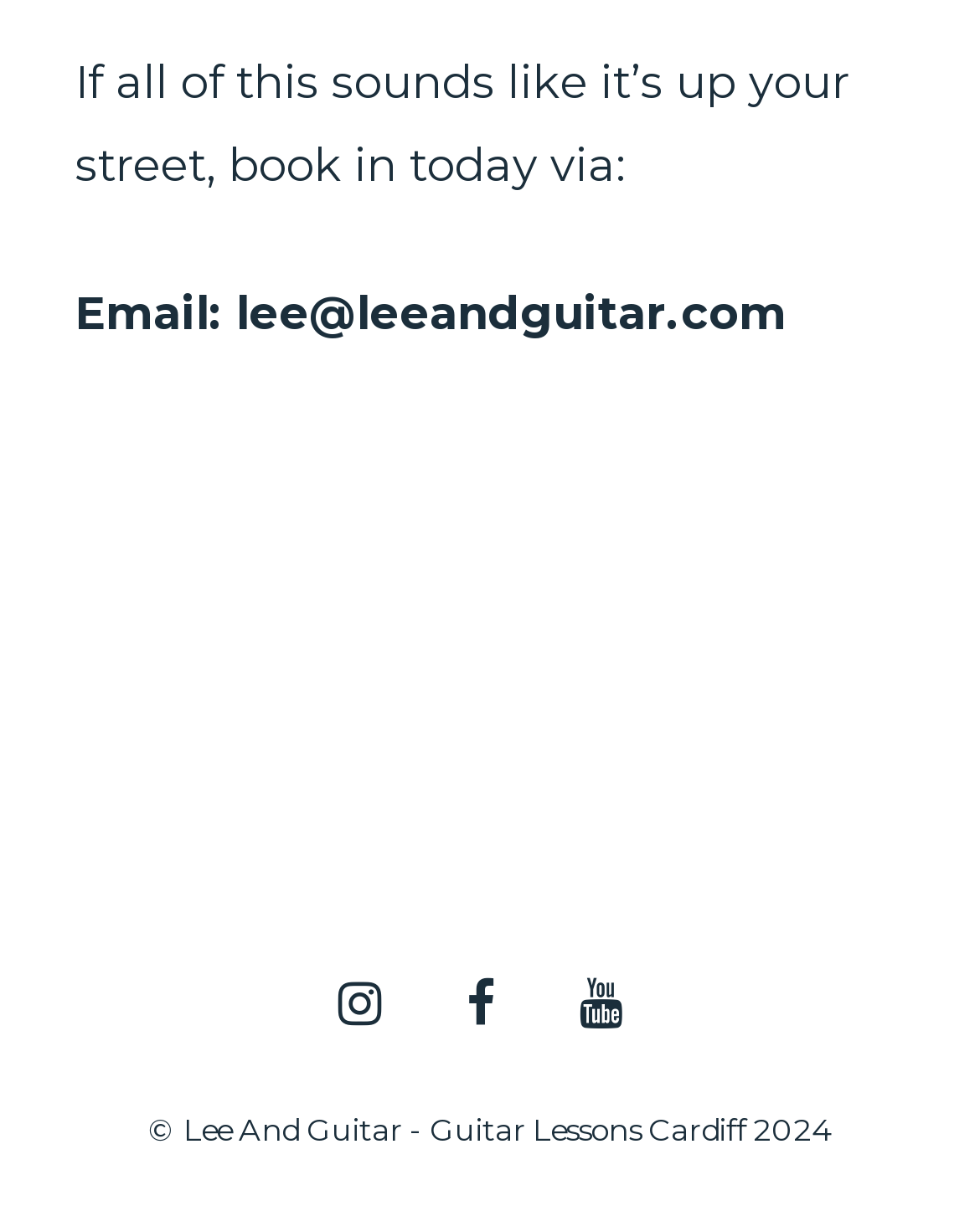Identify the bounding box for the described UI element: "aria-label="Instagram" title="Instagram"".

[0.315, 0.789, 0.418, 0.876]